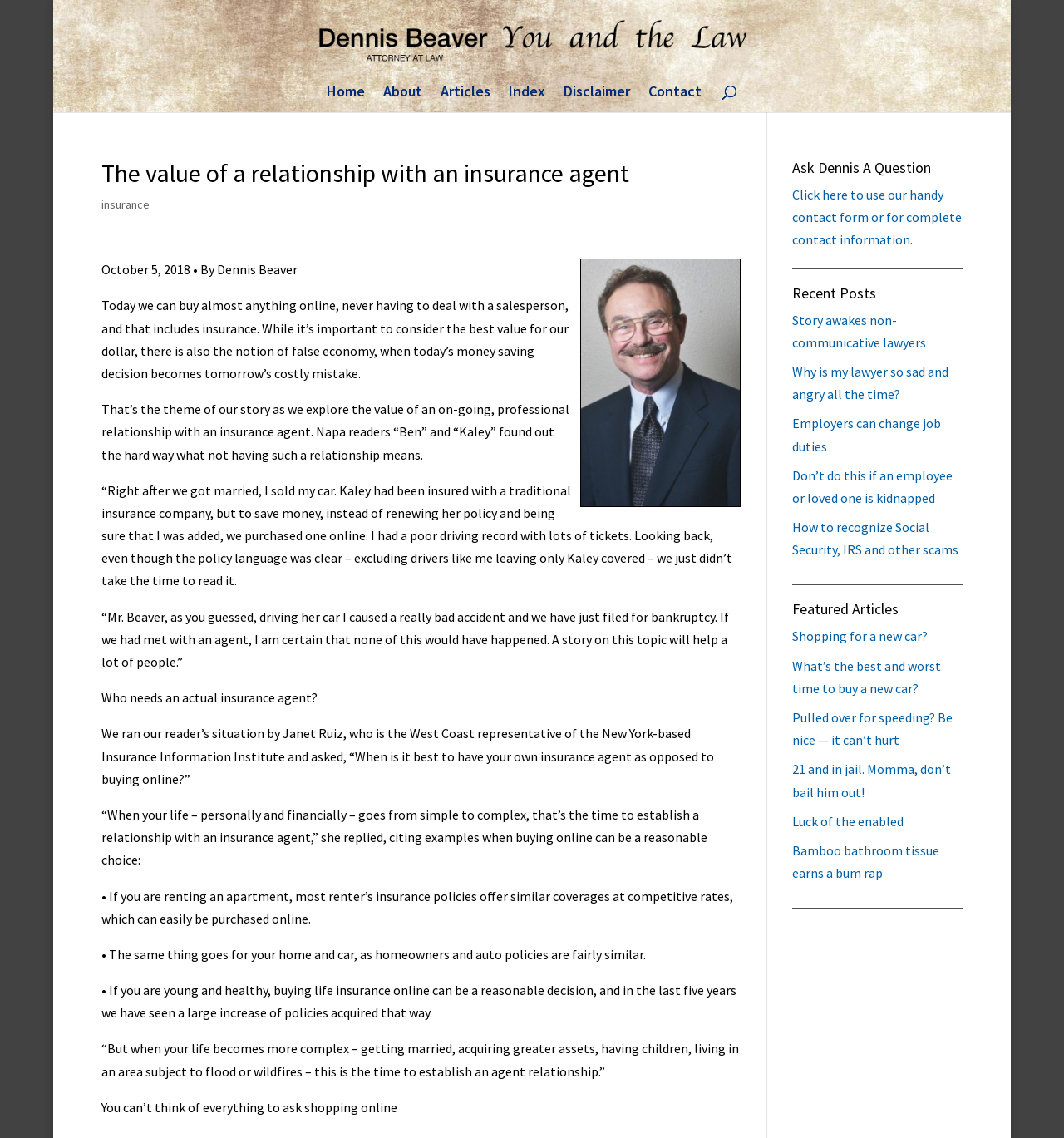Please identify the bounding box coordinates for the region that you need to click to follow this instruction: "Click the 'Contact' link".

[0.61, 0.075, 0.66, 0.099]